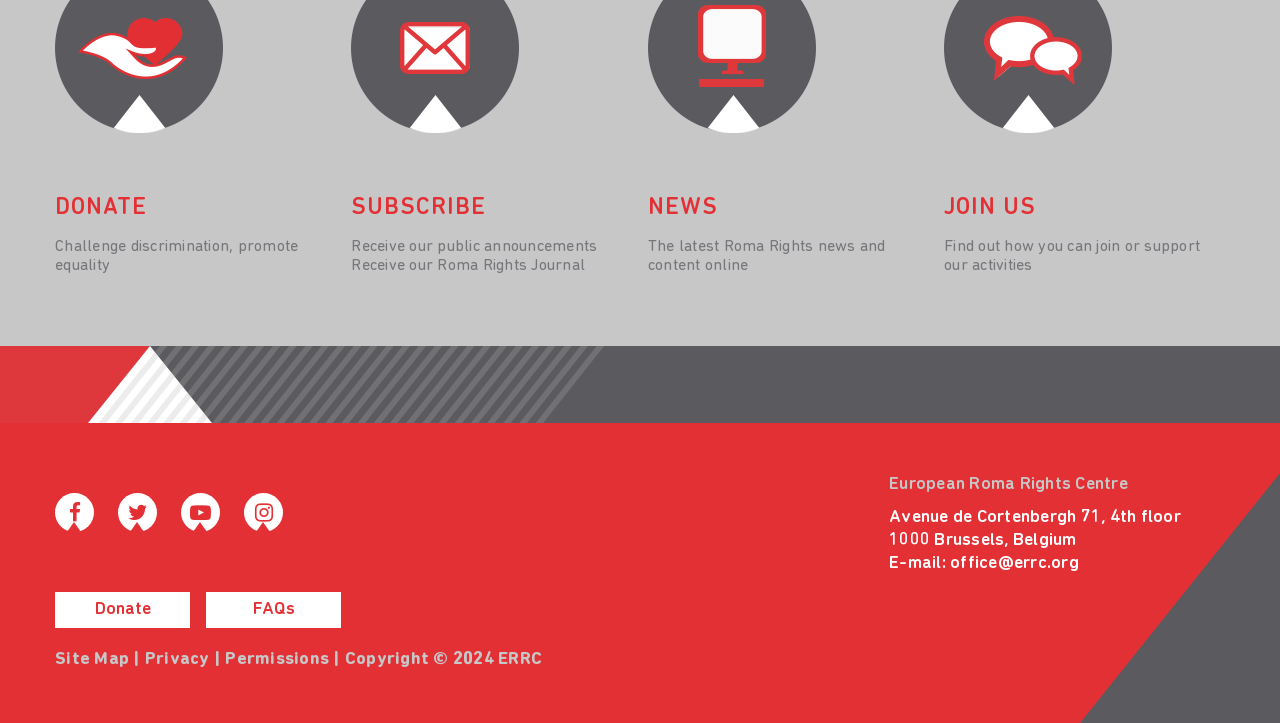Please answer the following question using a single word or phrase: 
What are the main sections of the website?

Donate, Subscribe, News, Join Us